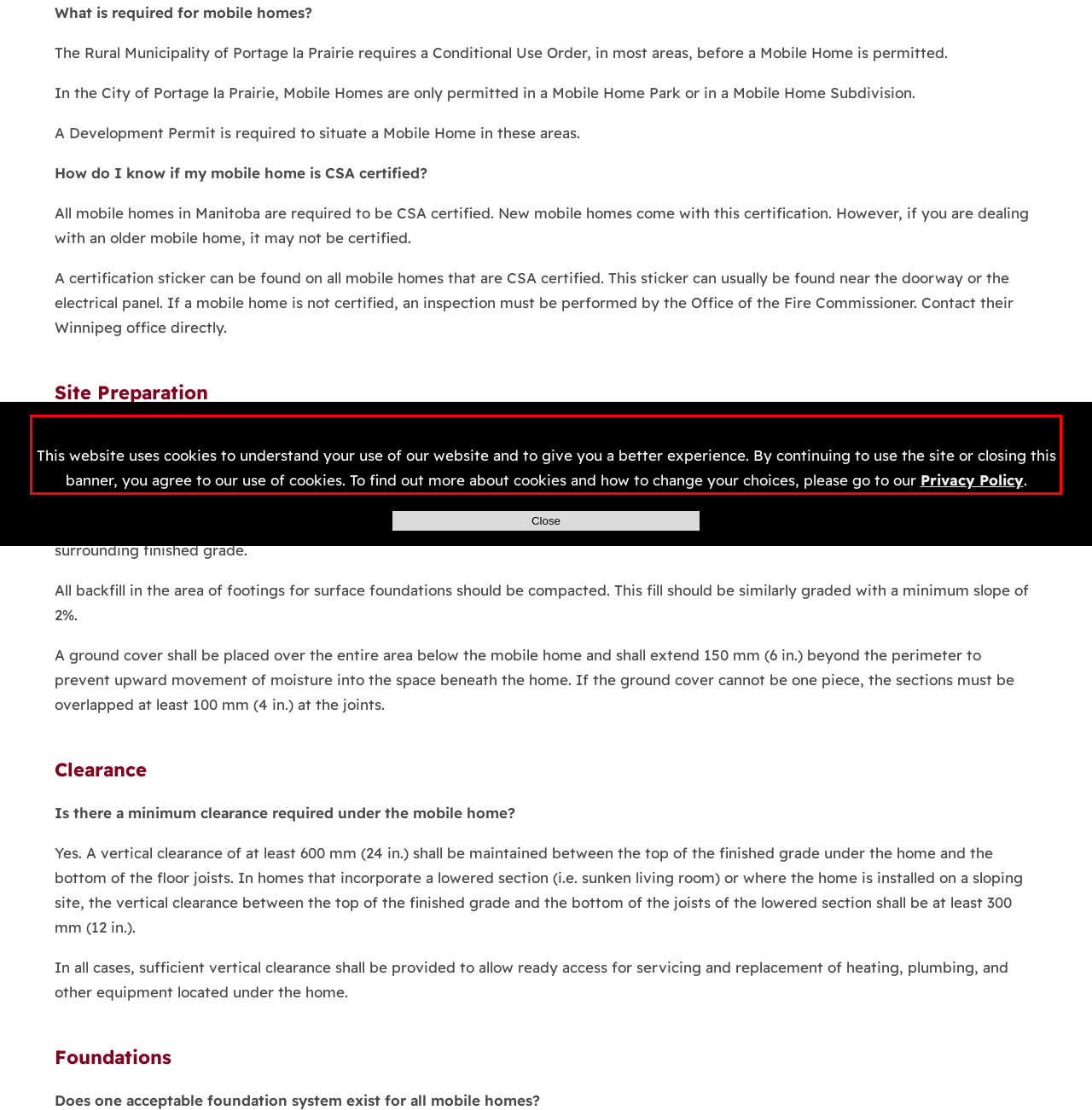You have a screenshot of a webpage, and there is a red bounding box around a UI element. Utilize OCR to extract the text within this red bounding box.

This website uses cookies to understand your use of our website and to give you a better experience. By continuing to use the site or closing this banner, you agree to our use of cookies. To find out more about cookies and how to change your choices, please go to our Privacy Policy.